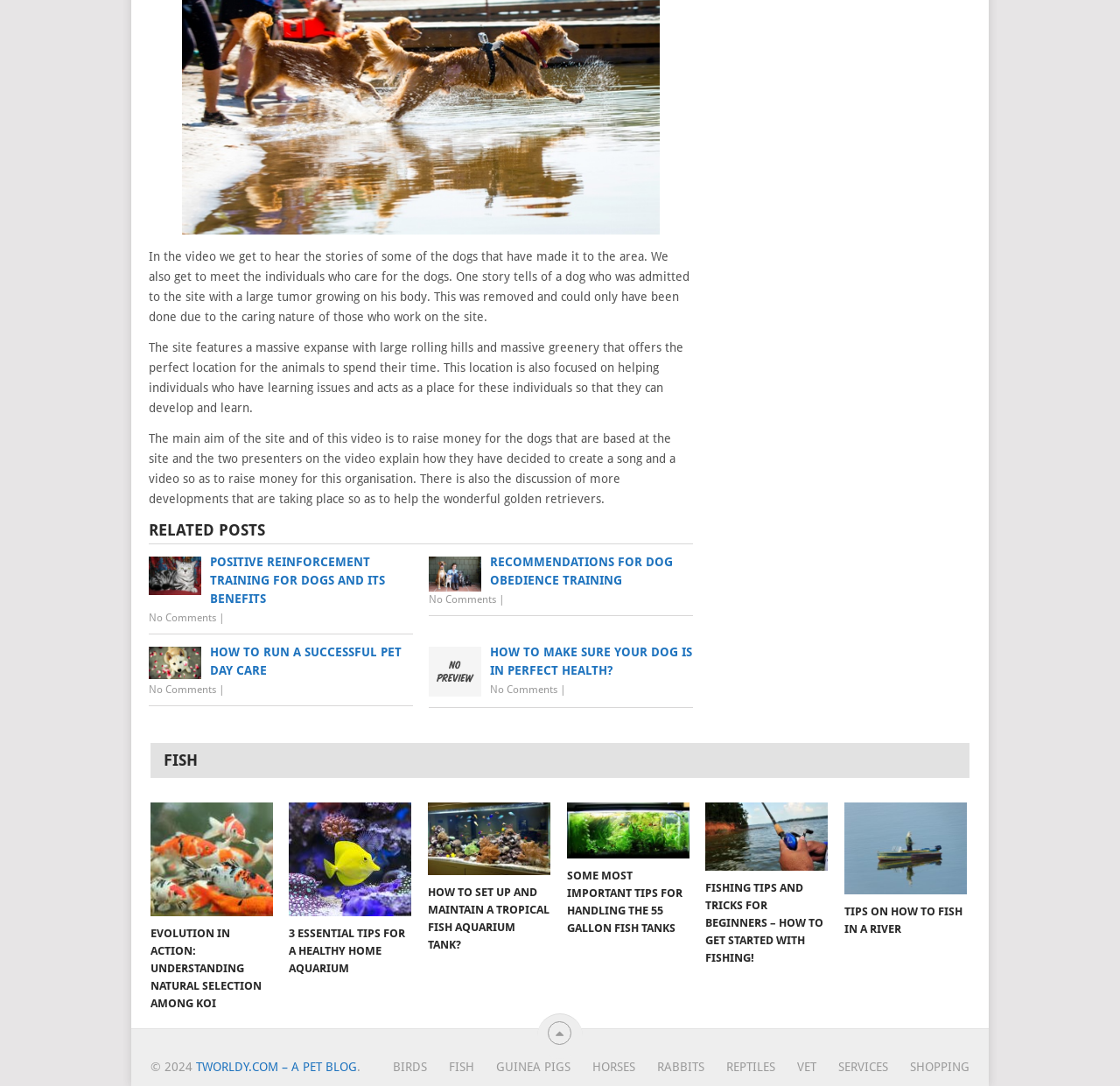Please specify the bounding box coordinates in the format (top-left x, top-left y, bottom-right x, bottom-right y), with values ranging from 0 to 1. Identify the bounding box for the UI component described as follows: Guinea Pigs

[0.424, 0.976, 0.51, 0.988]